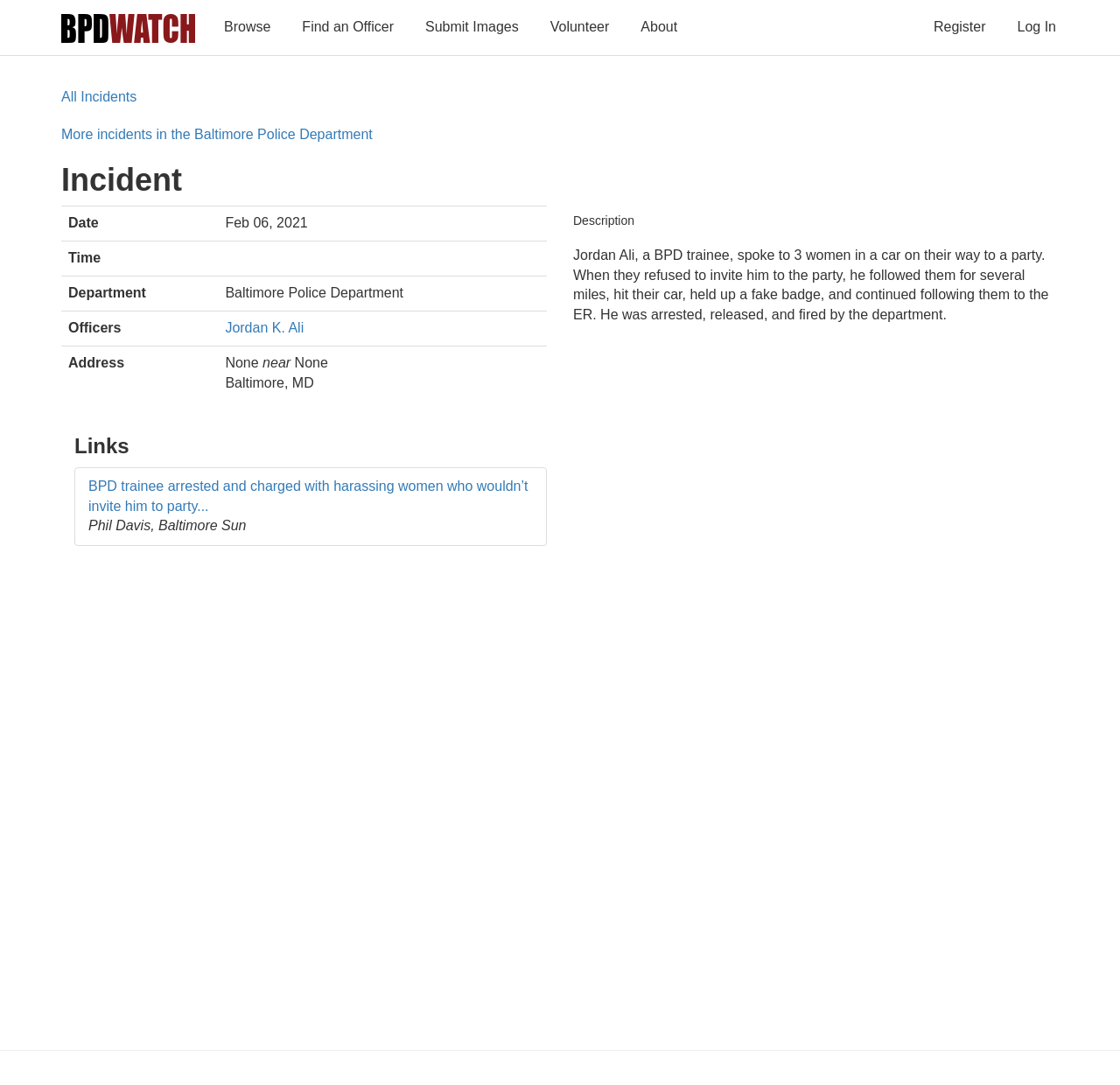Highlight the bounding box coordinates of the element you need to click to perform the following instruction: "Read more about Jordan K. Ali."

[0.201, 0.295, 0.271, 0.309]